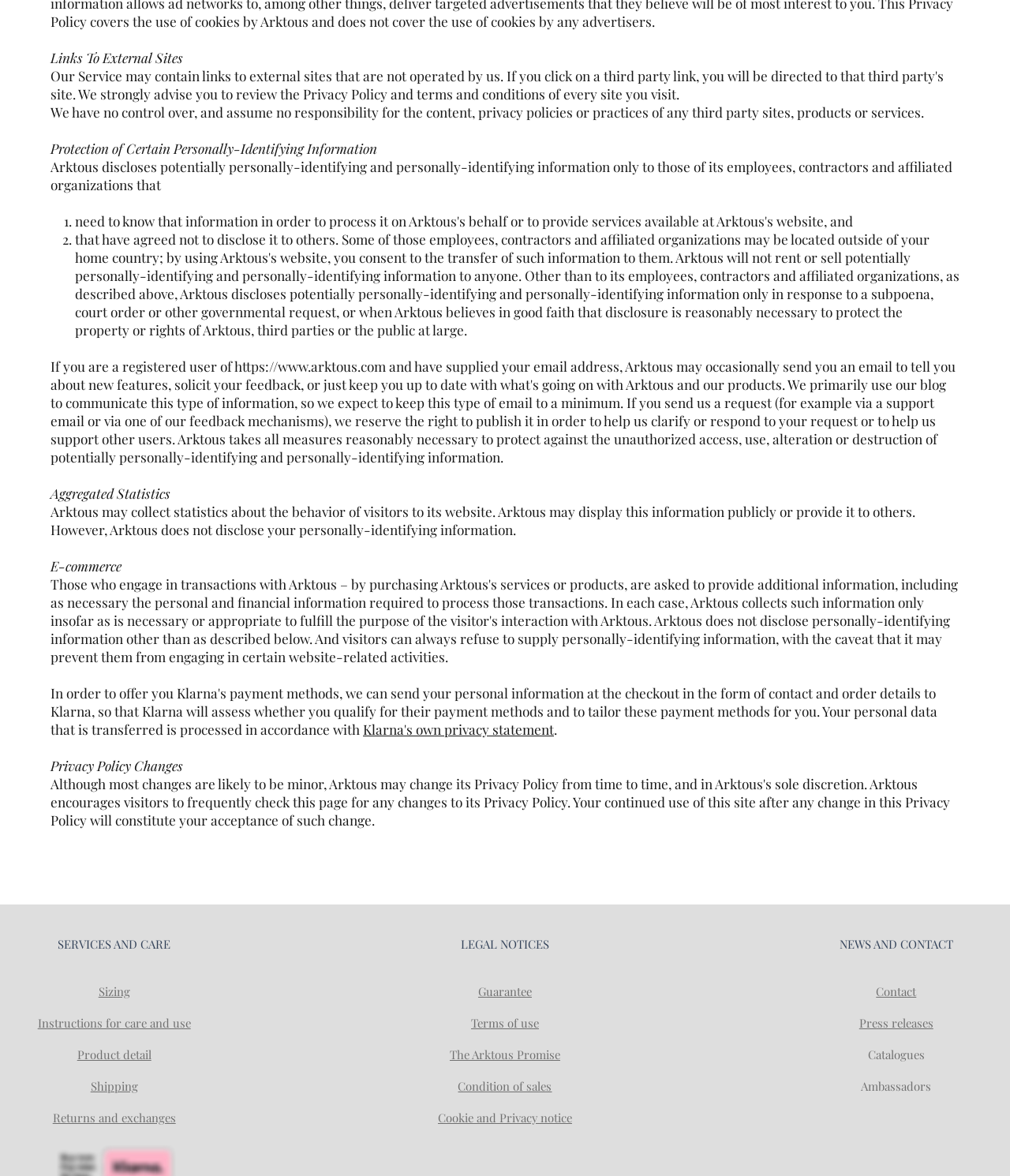What is the purpose of Arktous's privacy policy?
Please use the visual content to give a single word or phrase answer.

To protect user information